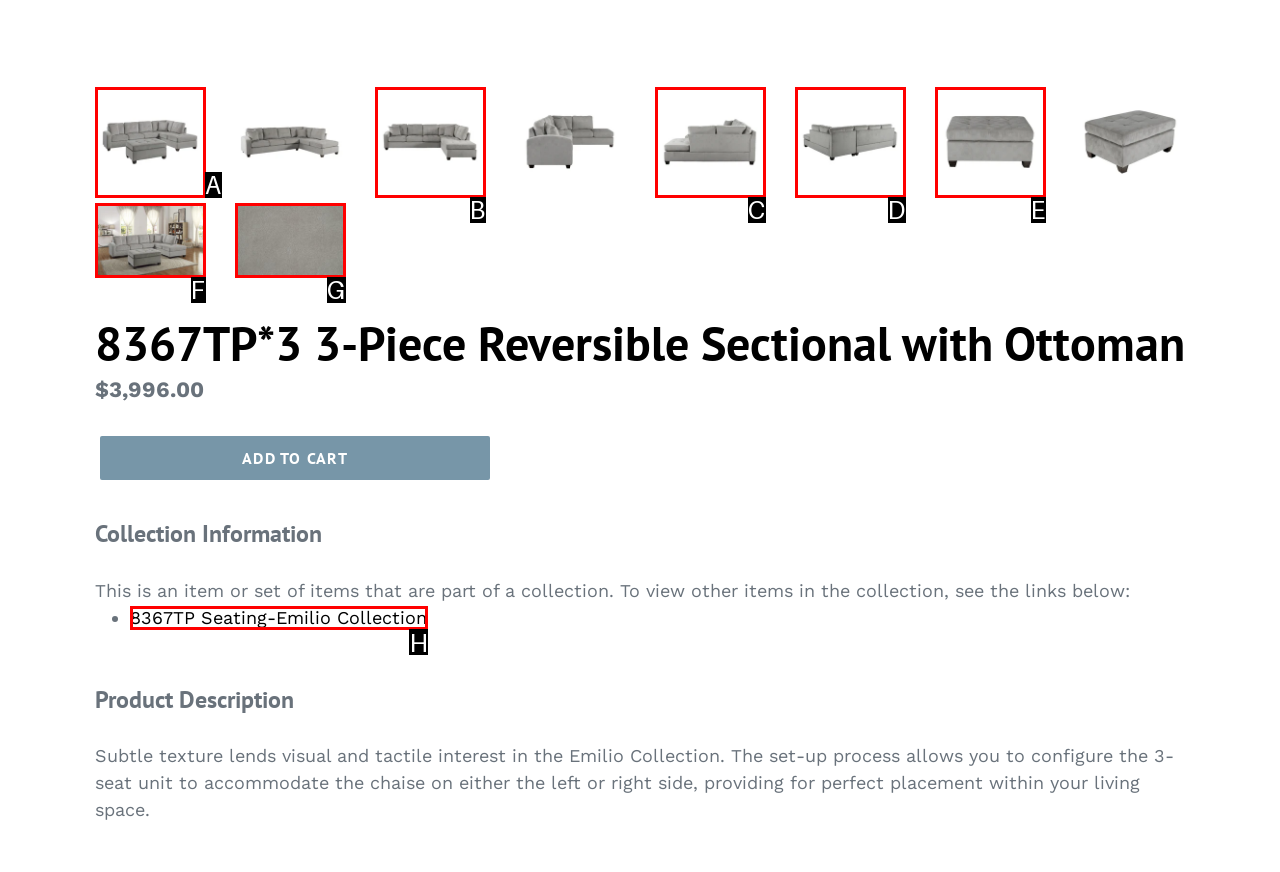Which option should be clicked to execute the task: Explore Emilio Collection?
Reply with the letter of the chosen option.

H